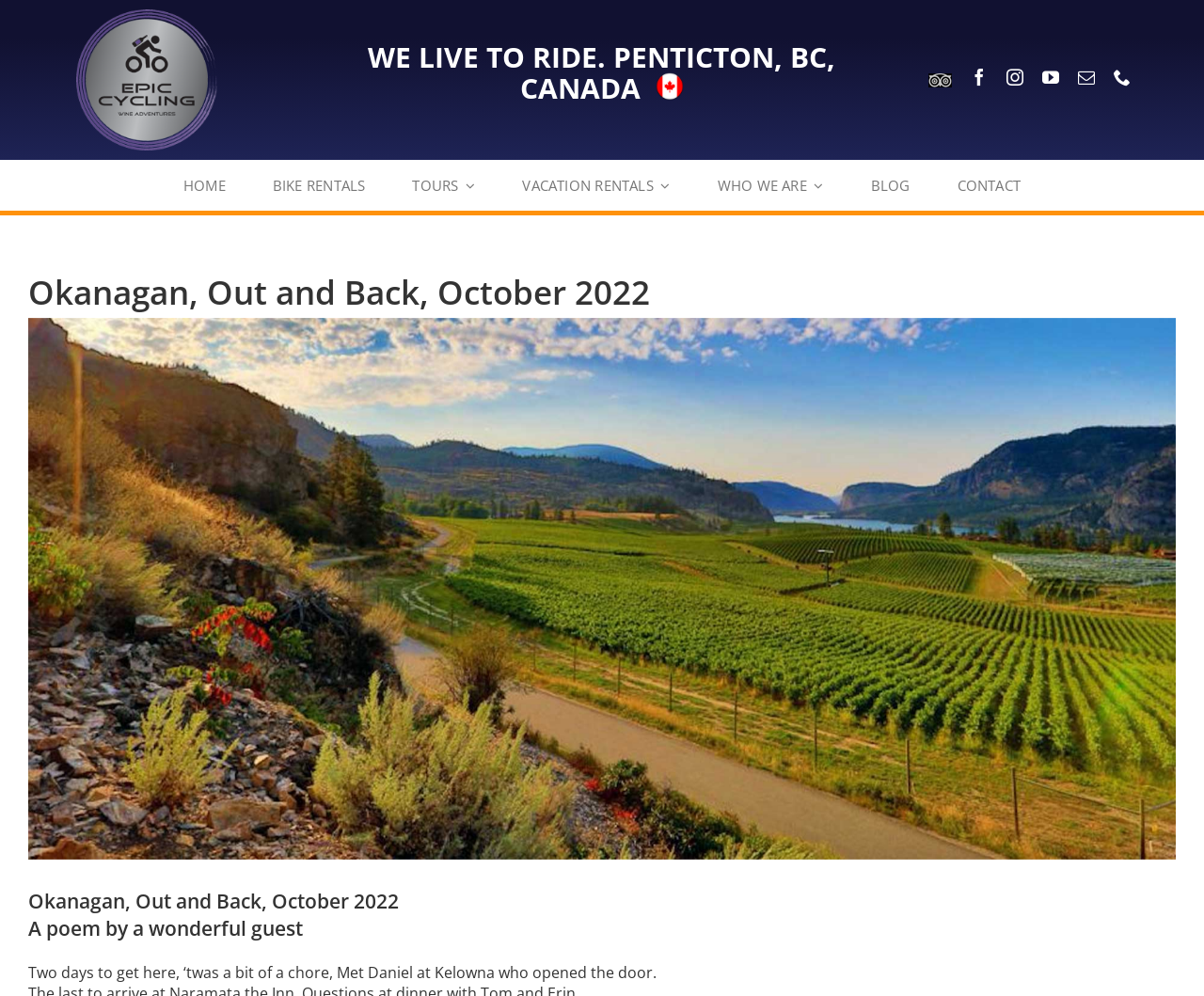Bounding box coordinates are given in the format (top-left x, top-left y, bottom-right x, bottom-right y). All values should be floating point numbers between 0 and 1. Provide the bounding box coordinate for the UI element described as: CONTACT

[0.795, 0.161, 0.848, 0.212]